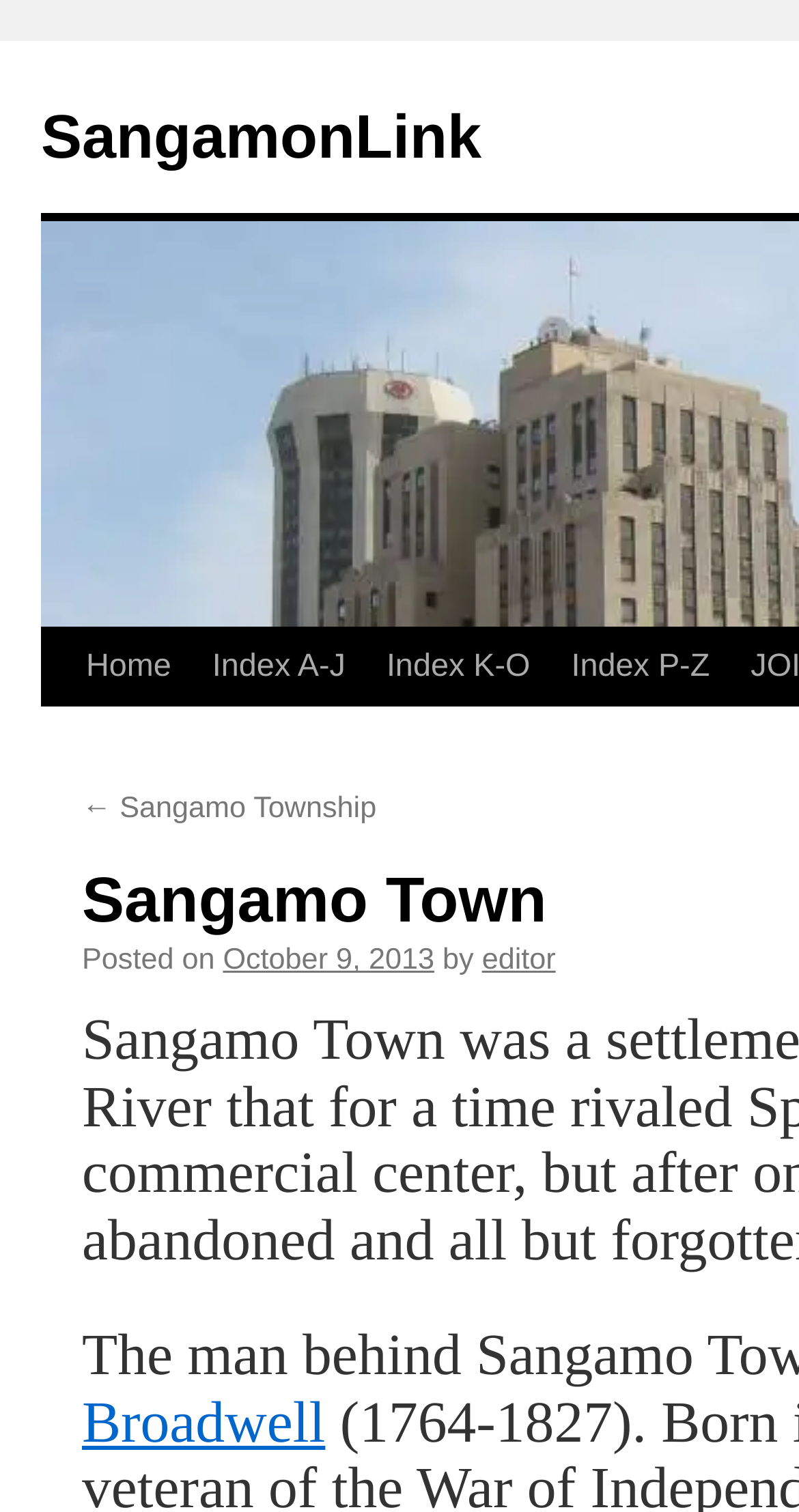Provide the bounding box coordinates of the HTML element this sentence describes: "Skip to content".

[0.049, 0.414, 0.1, 0.569]